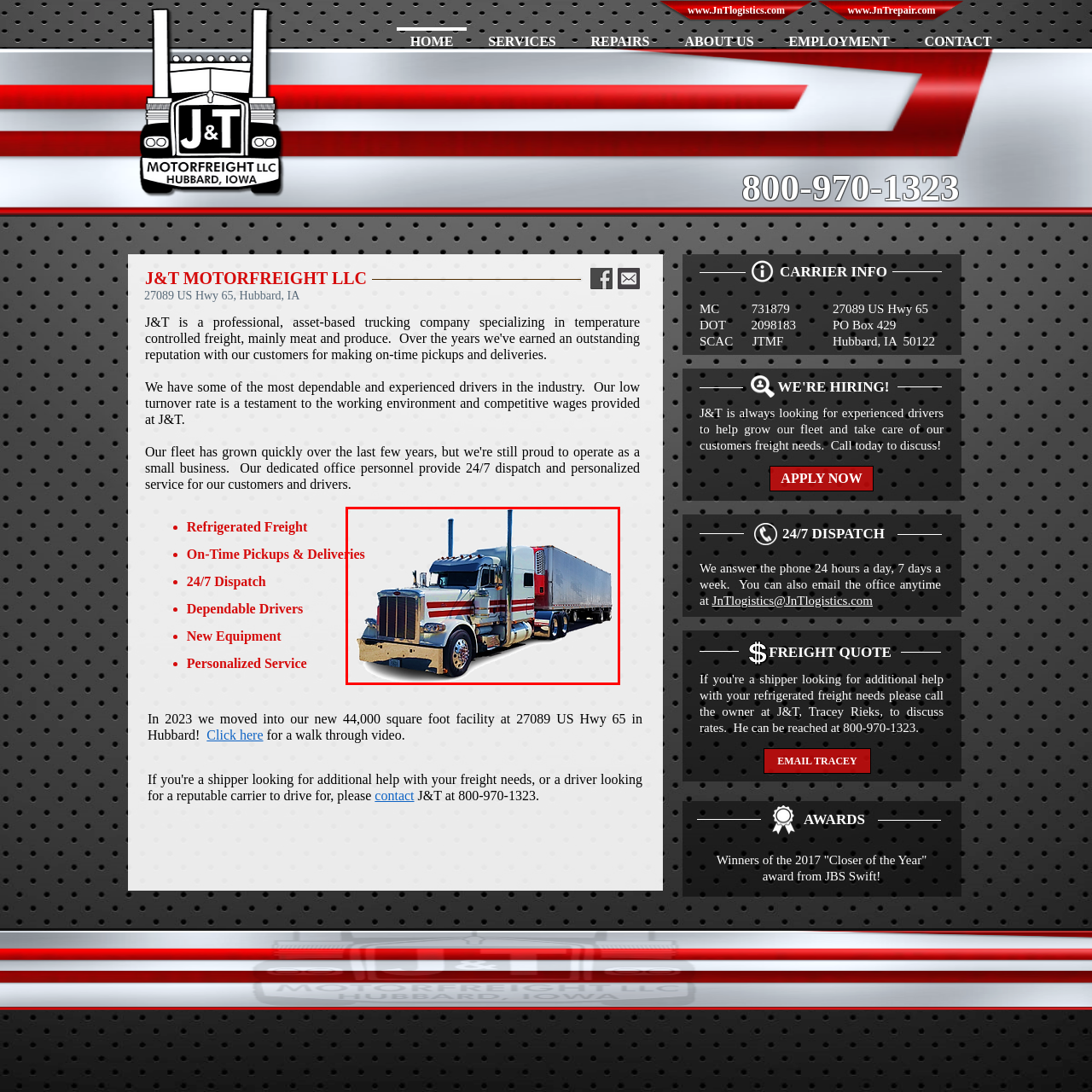Look at the image segment within the red box, What type of freight does J&T Motorfreight LLC specialize in? Give a brief response in one word or phrase.

temperature-controlled freight